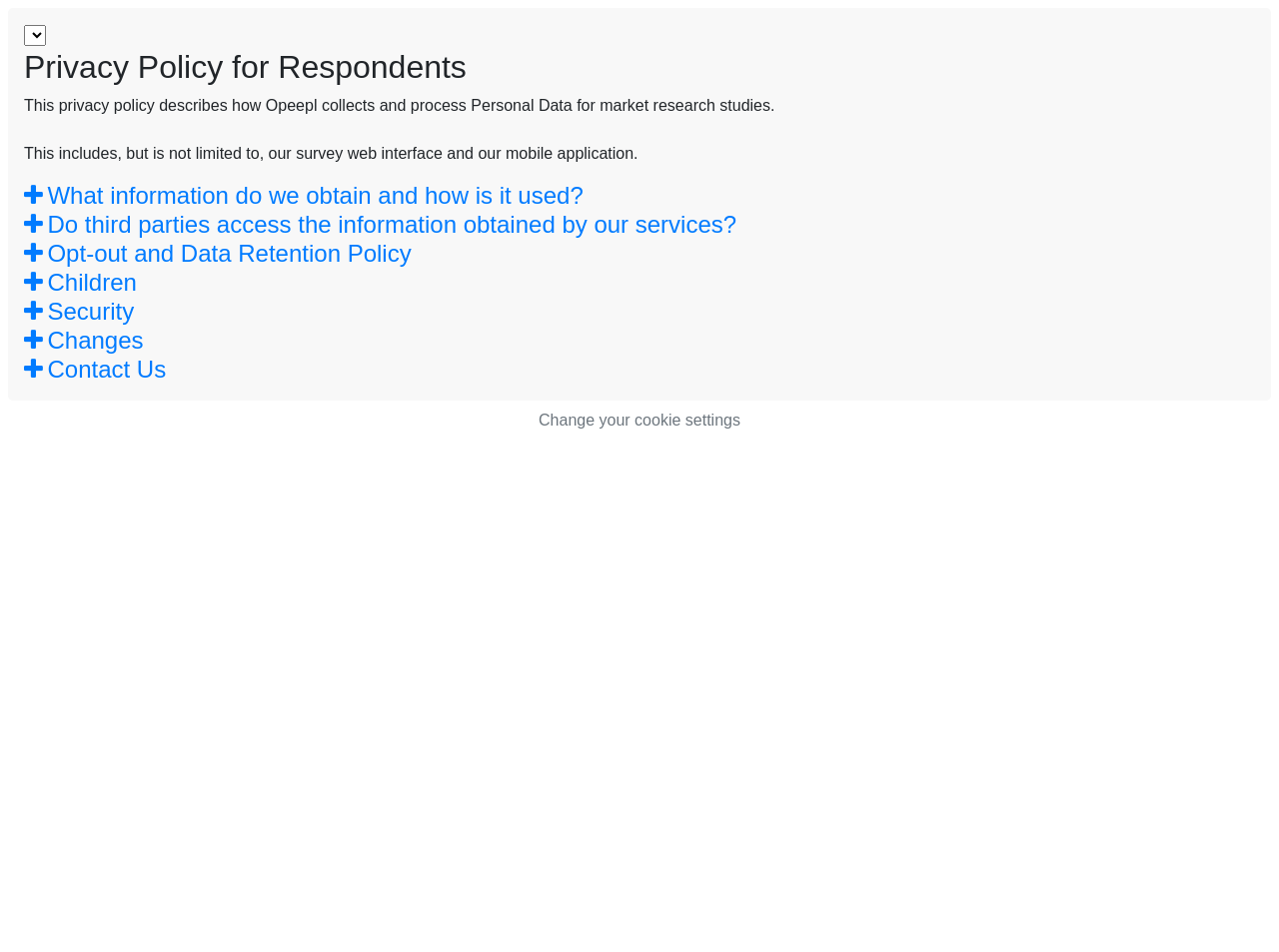Please examine the image and provide a detailed answer to the question: What is the relationship between Opeepl's services and third parties?

The webpage has a button labeled 'Do third parties access the information obtained by our services?', which suggests that Opeepl's services may share information with third parties, and respondents can find more information about this by clicking on this button.